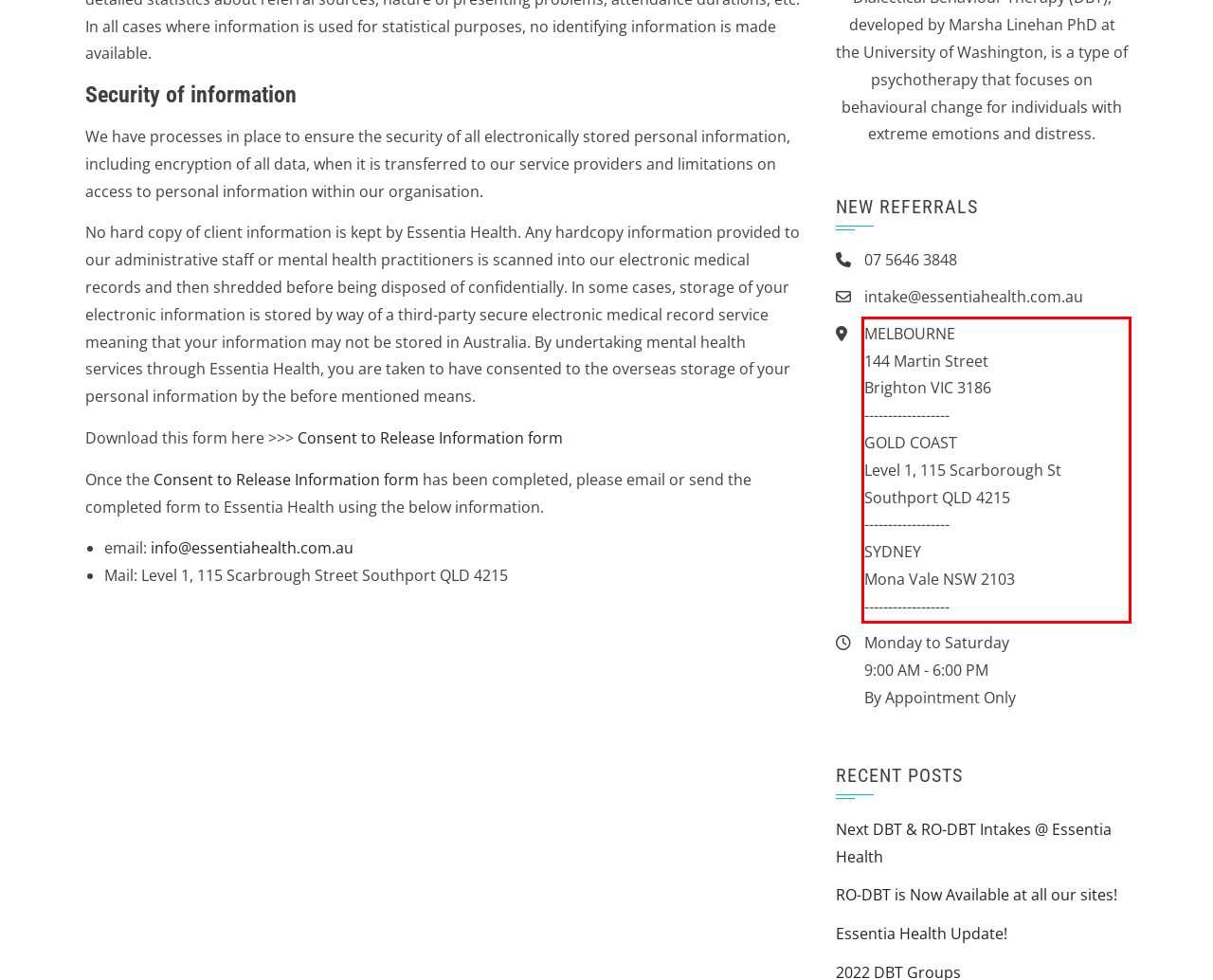You are given a screenshot of a webpage with a UI element highlighted by a red bounding box. Please perform OCR on the text content within this red bounding box.

MELBOURNE 144 Martin Street Brighton VIC 3186 ------------------ GOLD COAST Level 1, 115 Scarborough St Southport QLD 4215 ------------------ SYDNEY Mona Vale NSW 2103 ------------------